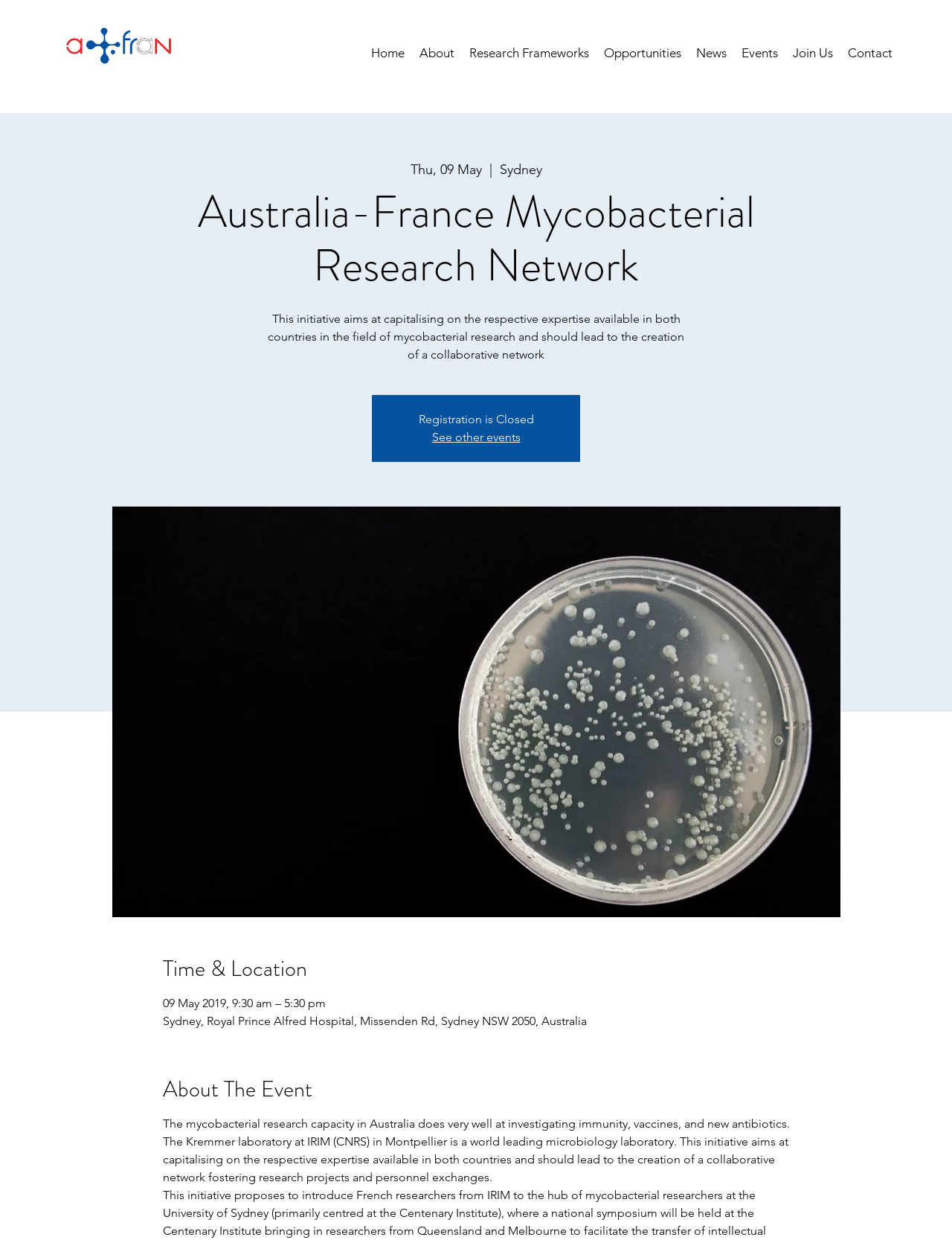Indicate the bounding box coordinates of the clickable region to achieve the following instruction: "Click the Home link."

[0.382, 0.024, 0.433, 0.061]